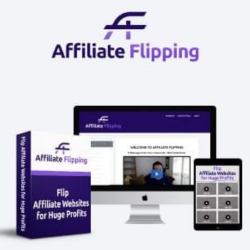Offer an in-depth description of the image shown.

The image showcases a promotional graphic for "Affiliate Flipping," a program designed to educate users on how to buy and sell affiliate websites for substantial profits. At the center of the composition is a sleek desktop computer displaying the "WELCOME TO AFFILIATE FLIPPING" header on its screen, accompanied by a blue-eyed individual, who is likely the course creator or instructor, offering a welcoming presence. Positioned prominently on the left is a visually appealing product box that reads "Flip Affiliate Websites for Huge Profits," emphasizing the core focus of the program. Surrounding the computer are various devices, including a tablet and a smartphone, suggesting the program’s versatility and accessibility across different platforms. The aesthetic is modern and engaging, utilizing a color palette centered around purple and white, making it visually striking while appealing to aspiring affiliate marketers.